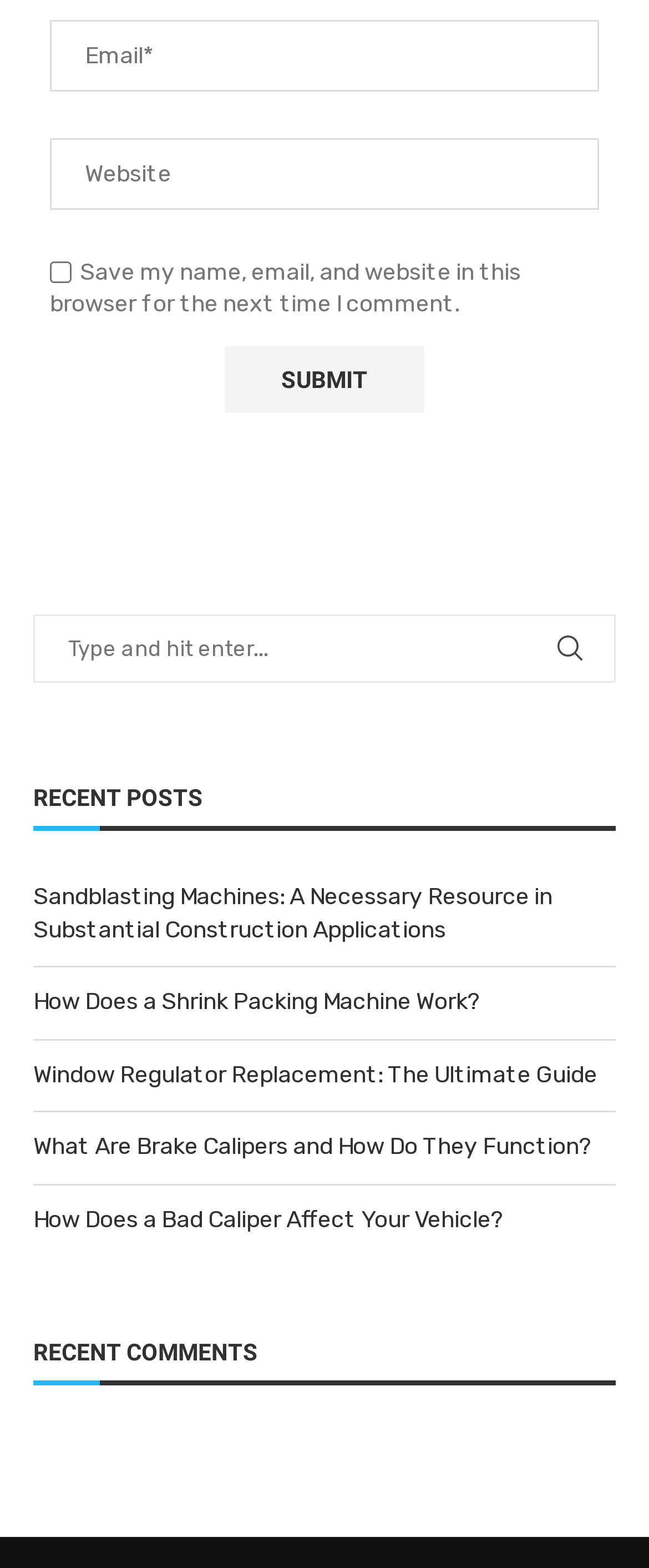Could you find the bounding box coordinates of the clickable area to complete this instruction: "Submit the form"?

[0.346, 0.221, 0.654, 0.263]